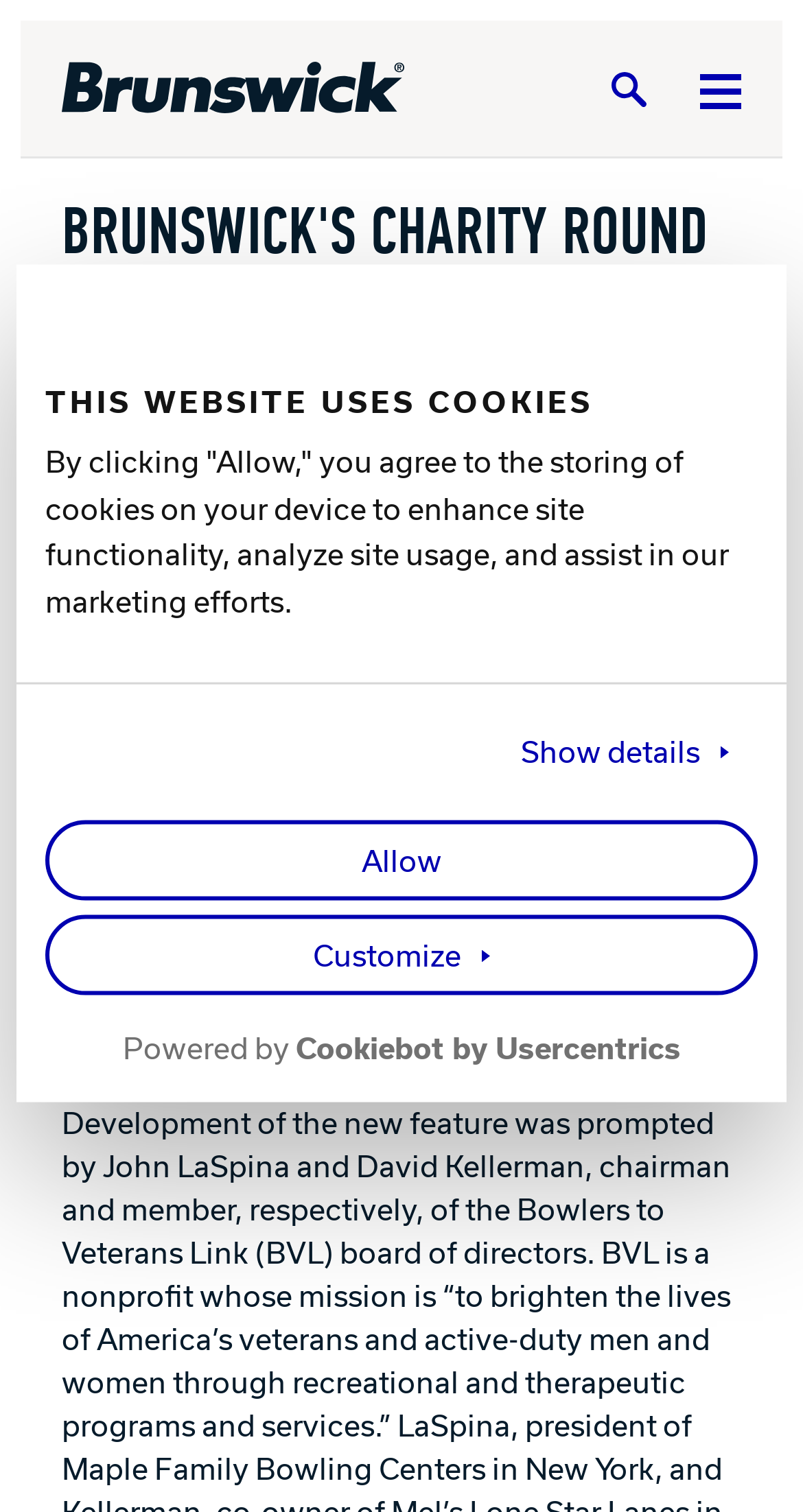What is the feature introduced by Brunswick Bowling Products?
Look at the image and provide a detailed response to the question.

The feature introduced by Brunswick Bowling Products can be found in the main content of the webpage, which describes the introduction of Charity Round Up, a new feature developed in collaboration with center proprietors.